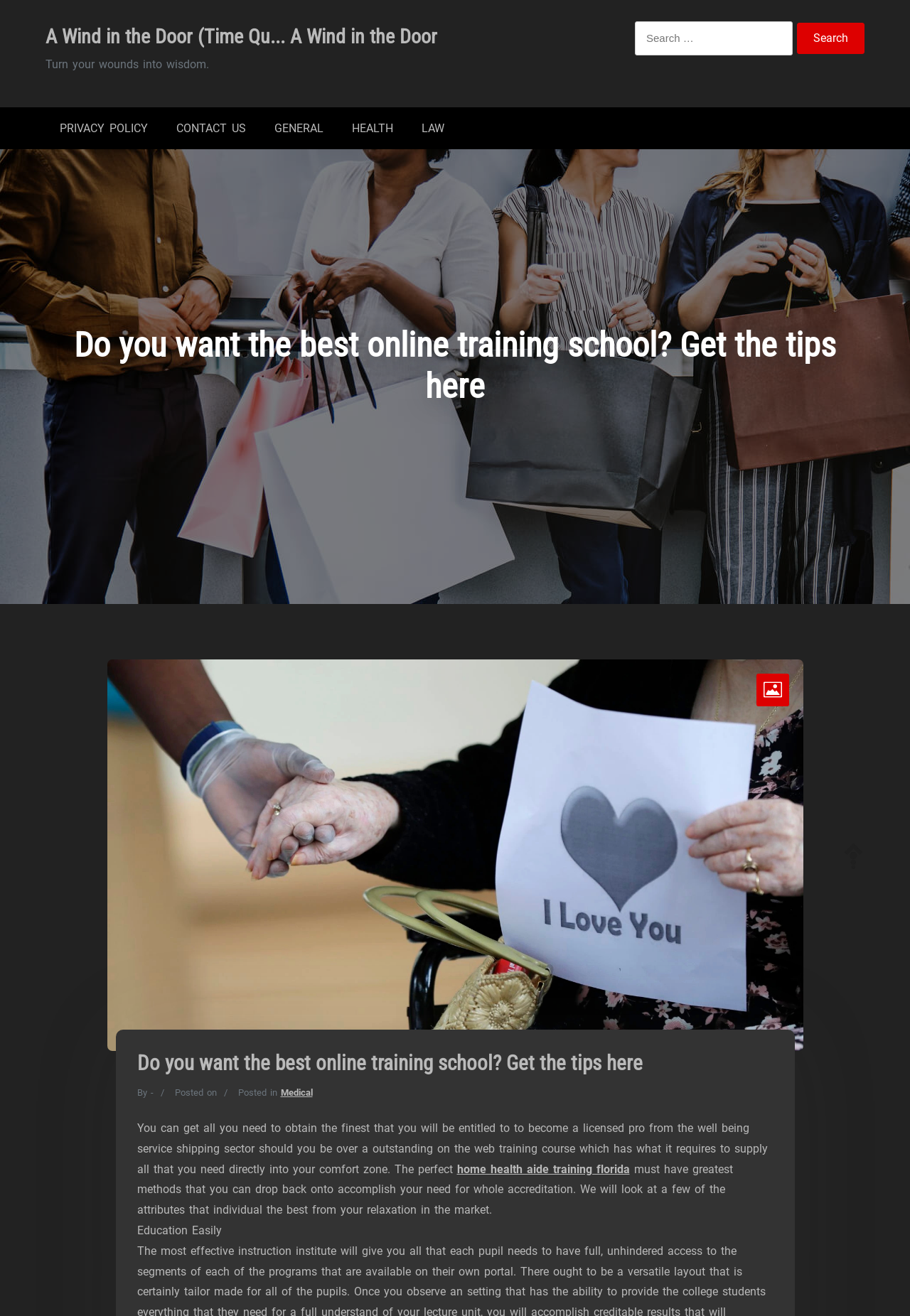Show the bounding box coordinates of the region that should be clicked to follow the instruction: "Search for something."

[0.698, 0.016, 0.871, 0.042]